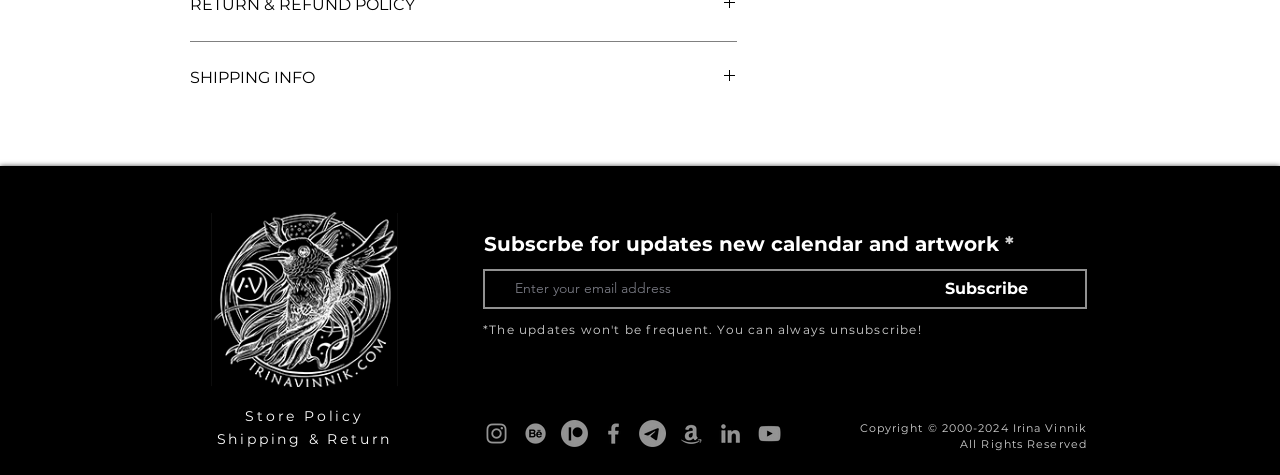Please specify the bounding box coordinates of the clickable region to carry out the following instruction: "Visit Homeschool Legal Defense Hawaii". The coordinates should be four float numbers between 0 and 1, in the format [left, top, right, bottom].

None